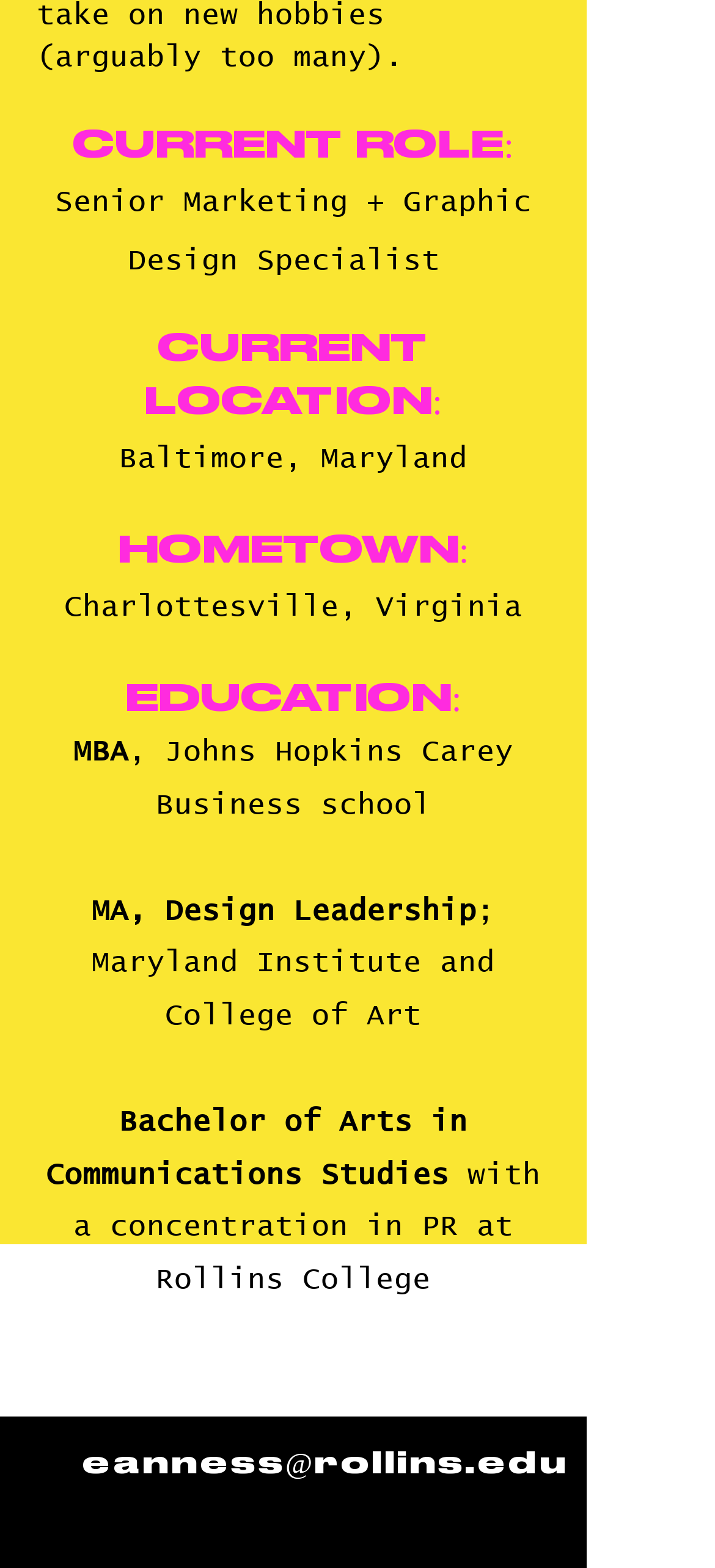What is the person's email address?
From the details in the image, answer the question comprehensively.

I found the answer by looking at the 'eanness@rollins.edu' heading and the corresponding link element, which contains the text 'eanness@rollins.edu'.